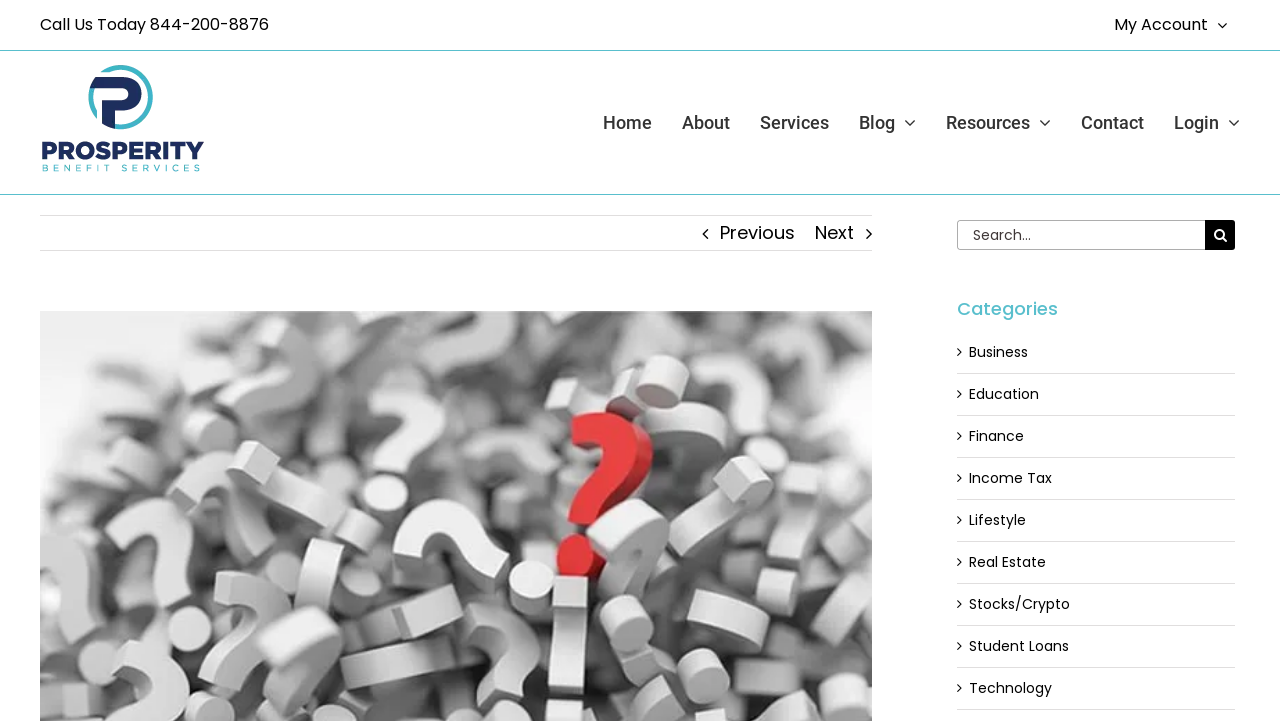Can you look at the image and give a comprehensive answer to the question:
What is the logo of the company?

I found the logo image with the description 'Prosperity Benefit Services Logo' at the top-left corner of the webpage, which suggests that it's the company's logo.